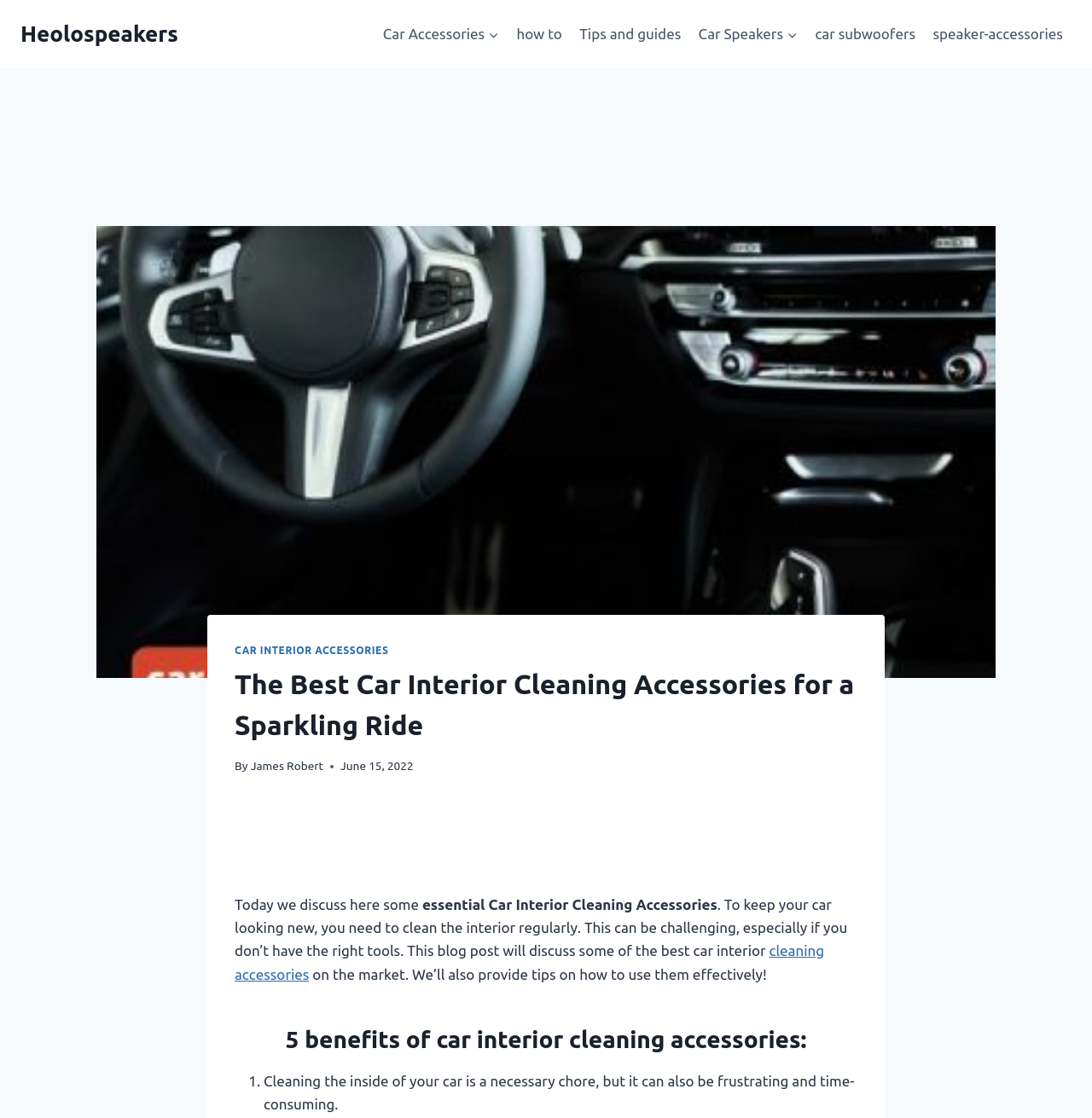Respond with a single word or phrase:
What is the topic of the webpage?

Car interior cleaning accessories